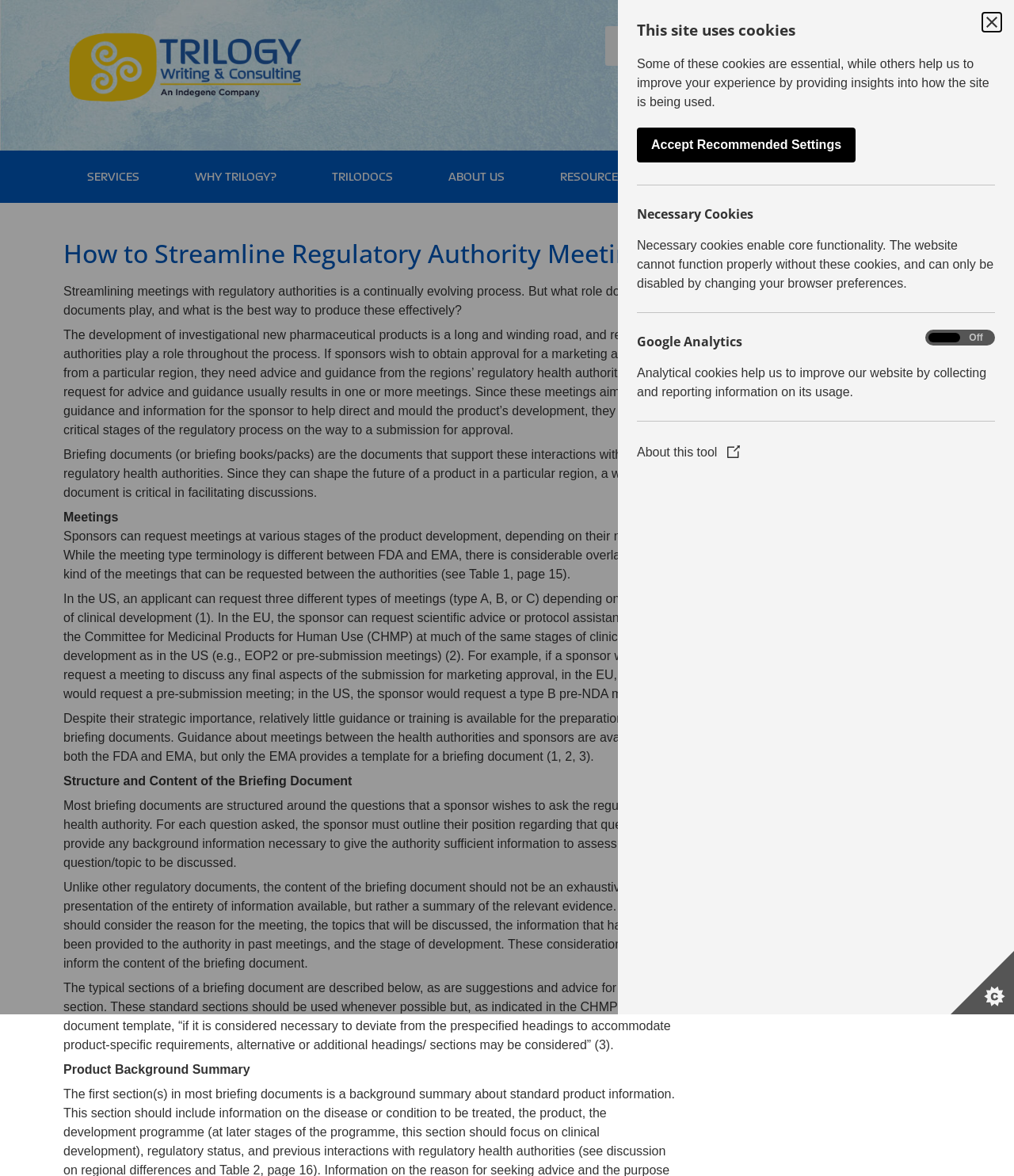What is the role of regulatory authorities in the development of investigational new pharmaceutical products?
Using the image as a reference, answer the question with a short word or phrase.

Provide advice and guidance